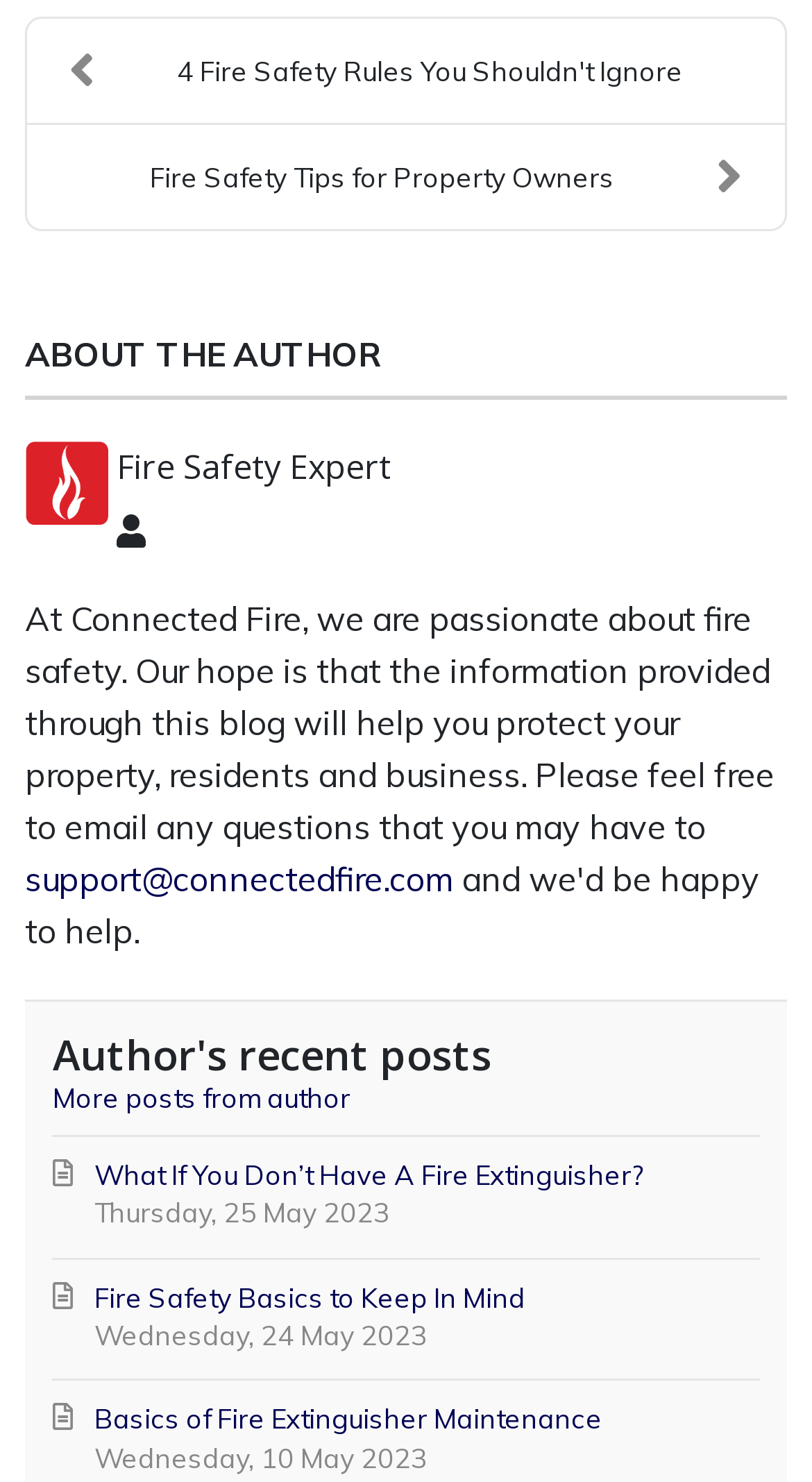Determine the bounding box coordinates (top-left x, top-left y, bottom-right x, bottom-right y) of the UI element described in the following text: David

None